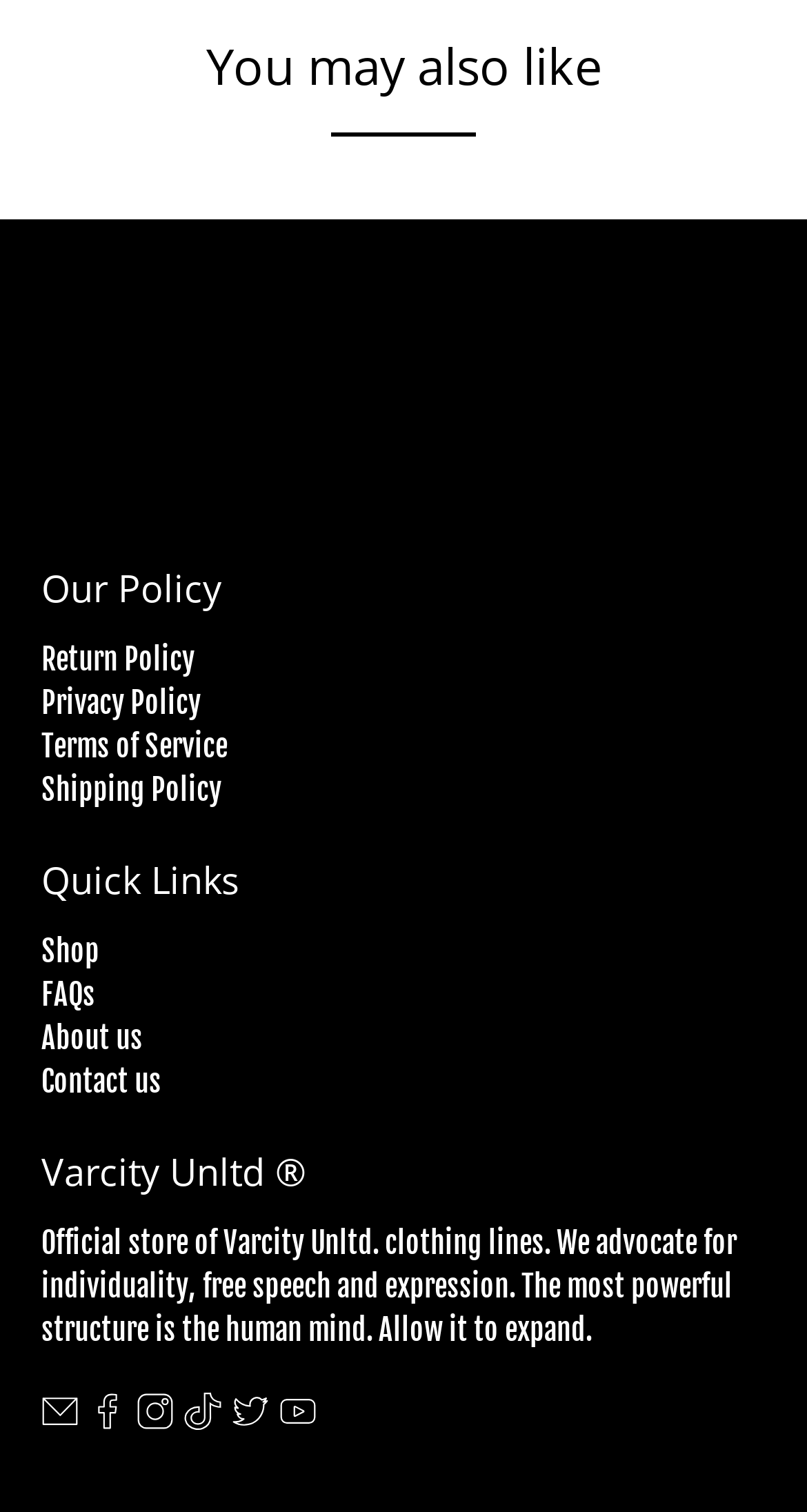Please identify the bounding box coordinates of the region to click in order to complete the given instruction: "Read about our policy". The coordinates should be four float numbers between 0 and 1, i.e., [left, top, right, bottom].

[0.051, 0.372, 0.274, 0.405]